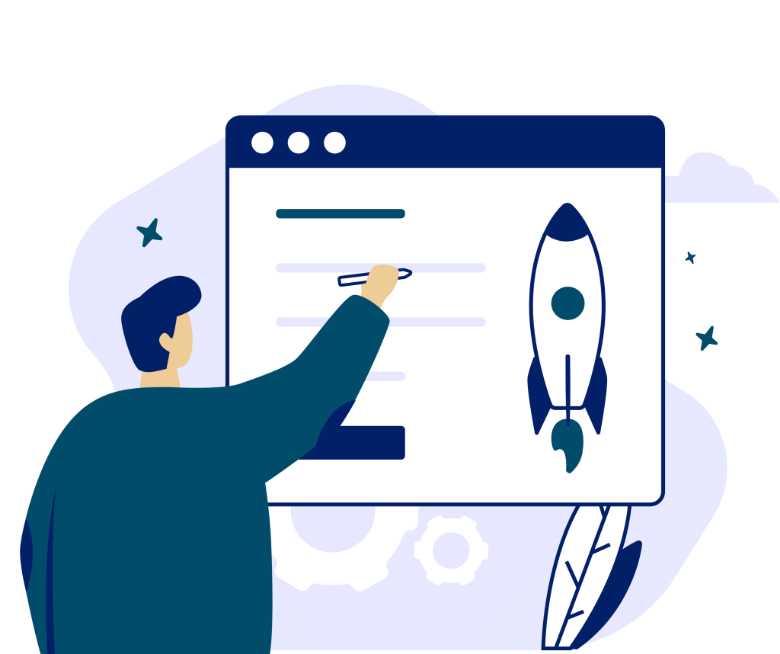Where is Khyber Coded Software Company based?
Answer the question with a single word or phrase derived from the image.

Peshawar